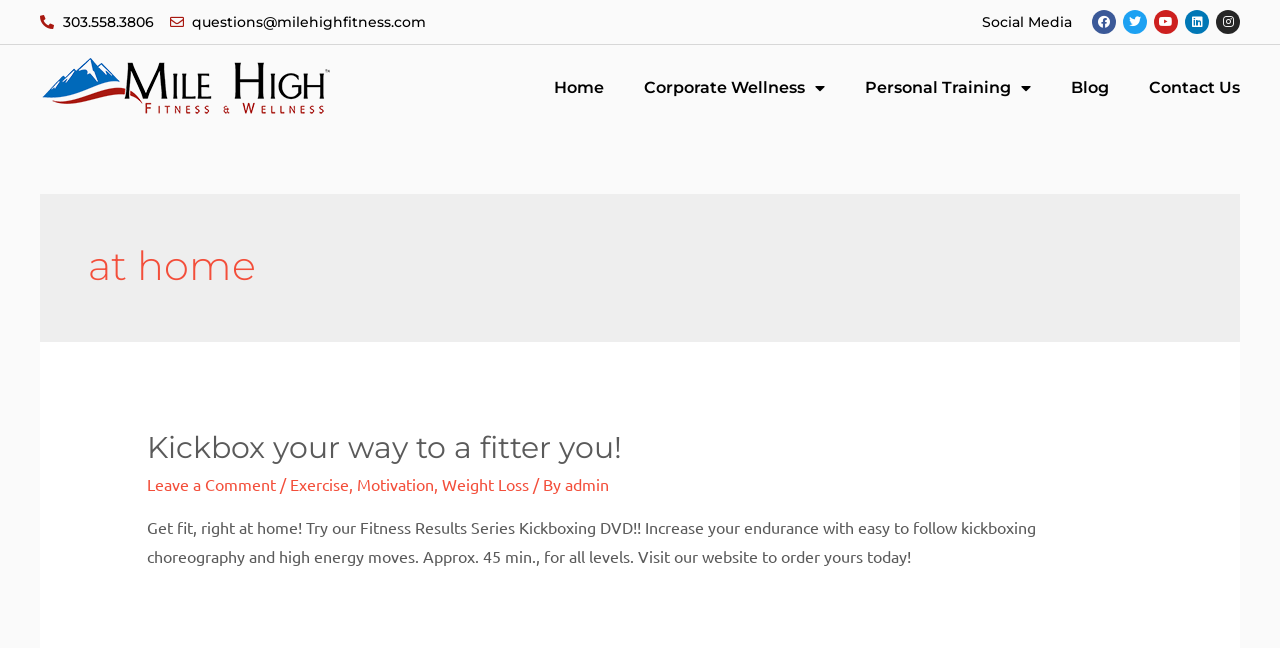Locate the bounding box coordinates of the clickable area needed to fulfill the instruction: "Contact Us".

[0.898, 0.097, 0.969, 0.173]